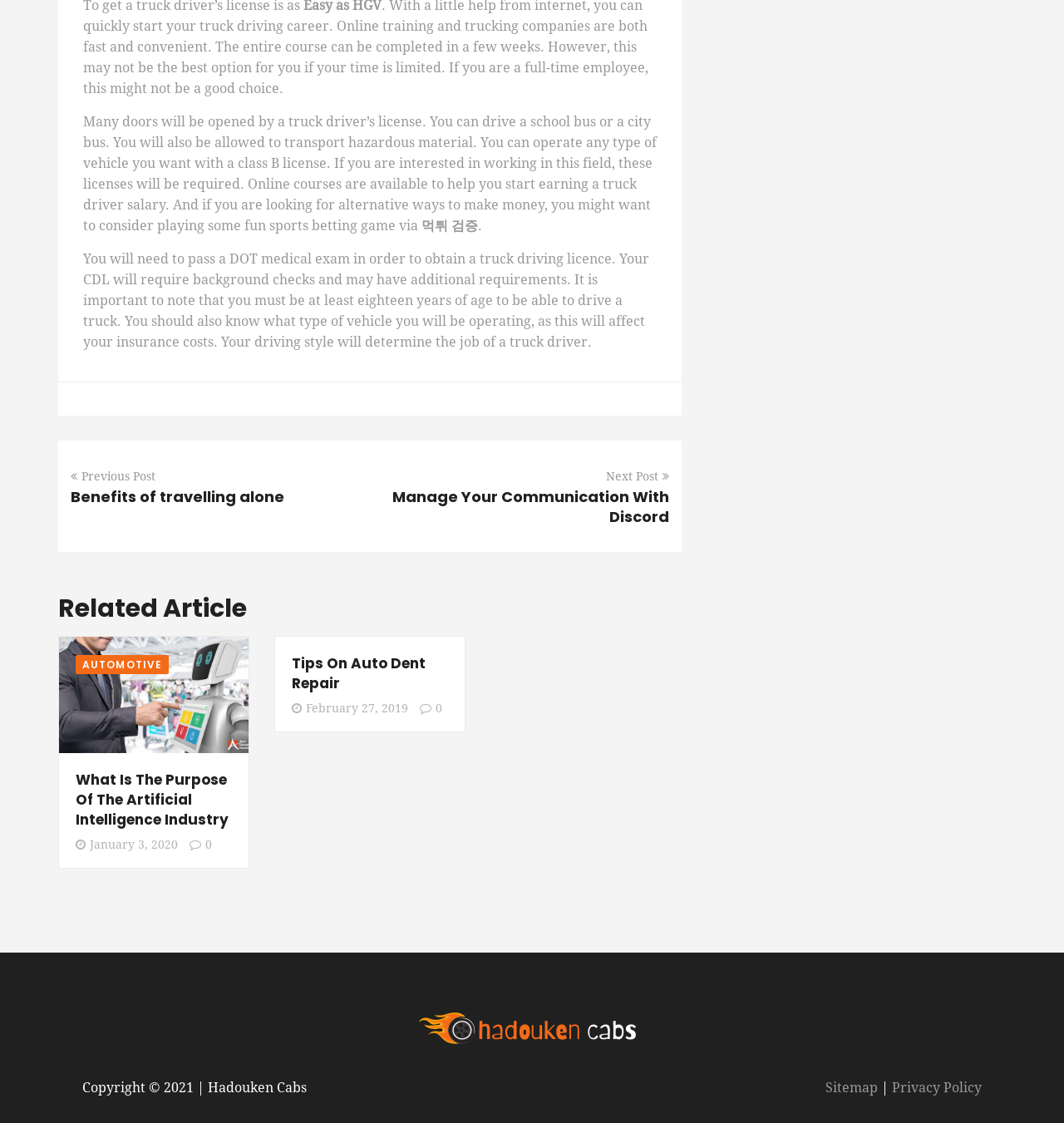Please identify the bounding box coordinates of the element's region that I should click in order to complete the following instruction: "Check the related article about automotive". The bounding box coordinates consist of four float numbers between 0 and 1, i.e., [left, top, right, bottom].

[0.071, 0.583, 0.159, 0.6]